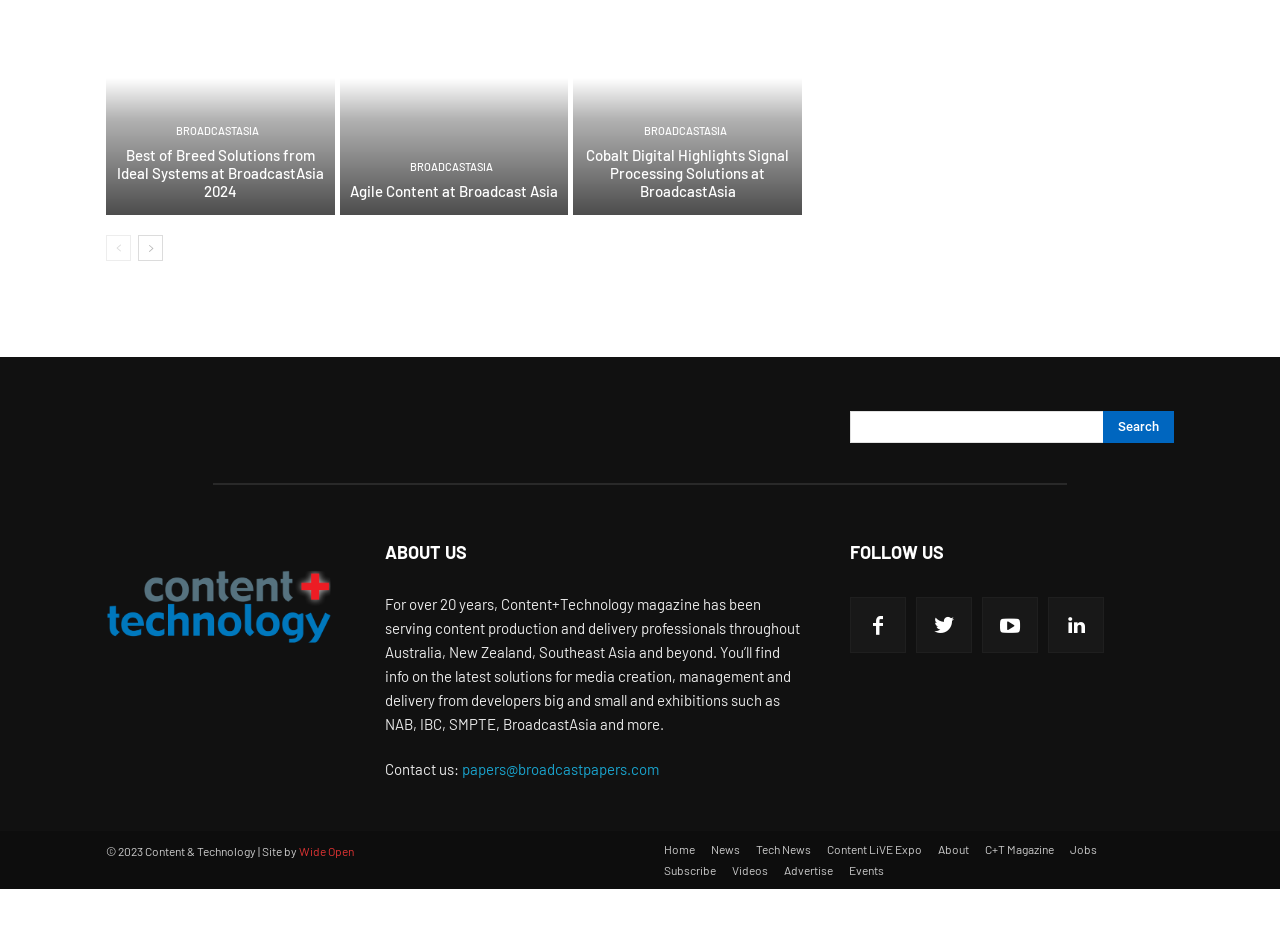What is the name of the company that developed the site?
Your answer should be a single word or phrase derived from the screenshot.

Wide Open